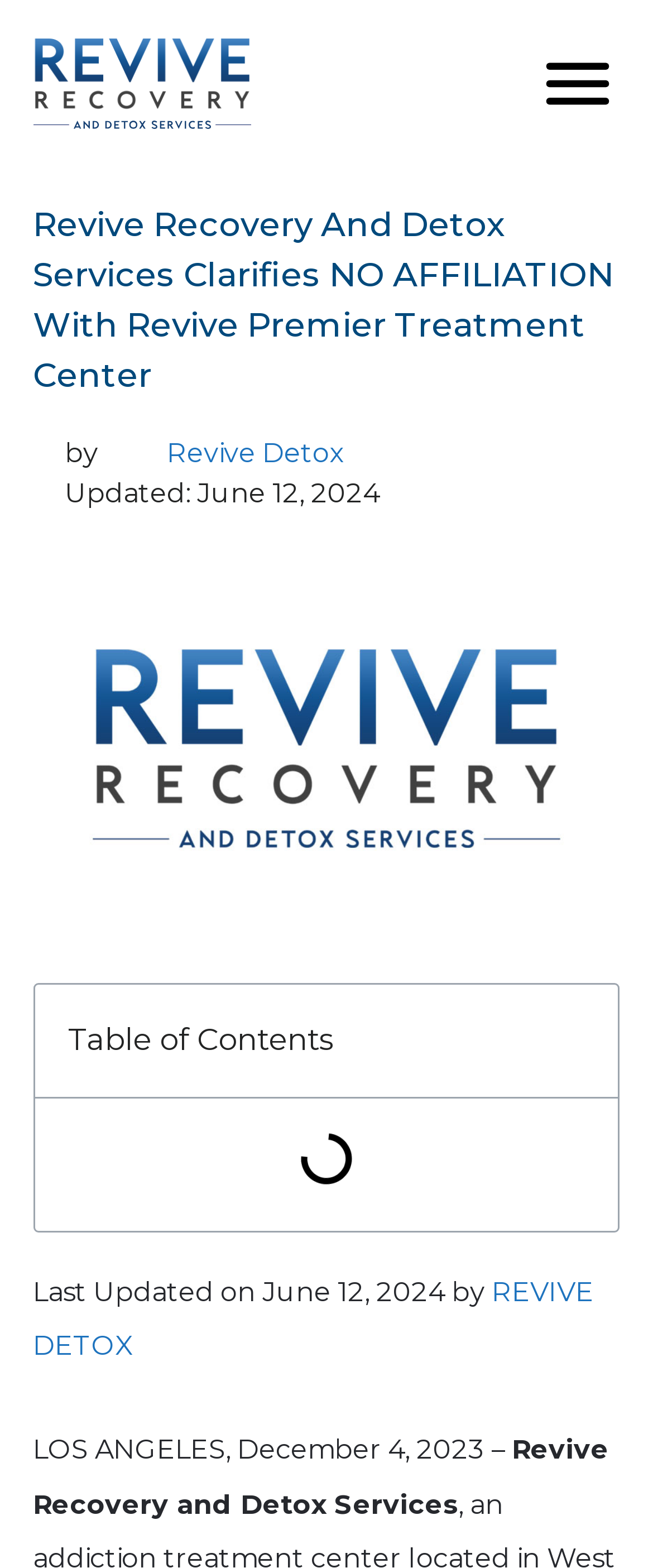When was the webpage last updated?
Please ensure your answer to the question is detailed and covers all necessary aspects.

I found the answer by looking at the StaticText element with the text 'Updated: June 12, 2024' and 'Last Updated on June 12, 2024 by', which indicates that the webpage was last updated on June 12, 2024.